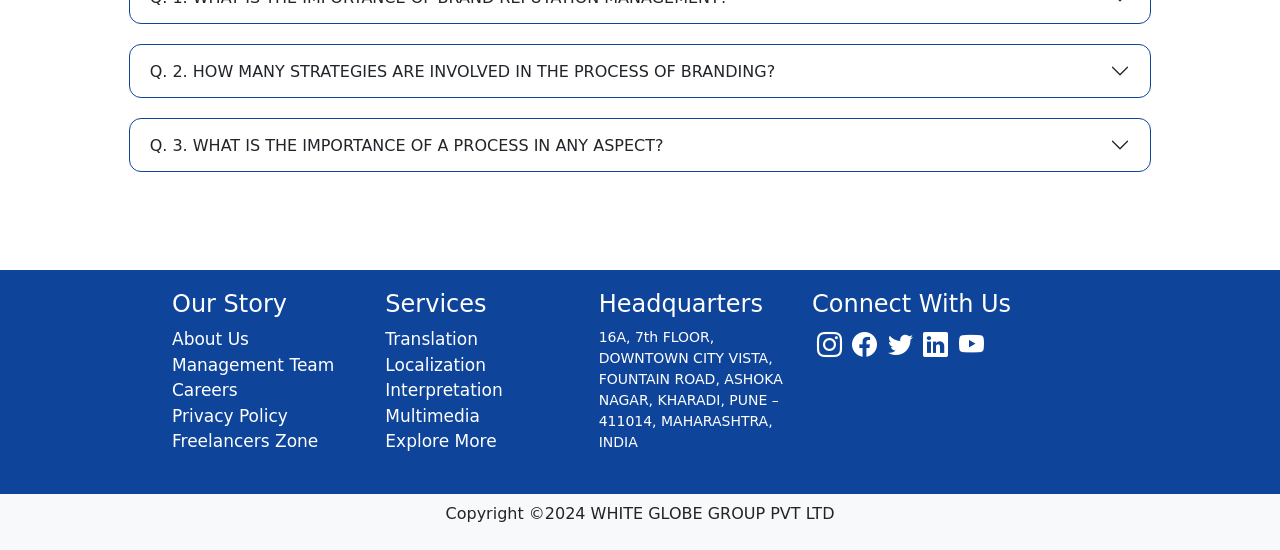Find the bounding box coordinates for the HTML element described in this sentence: "FAQ". Provide the coordinates as four float numbers between 0 and 1, in the format [left, top, right, bottom].

None